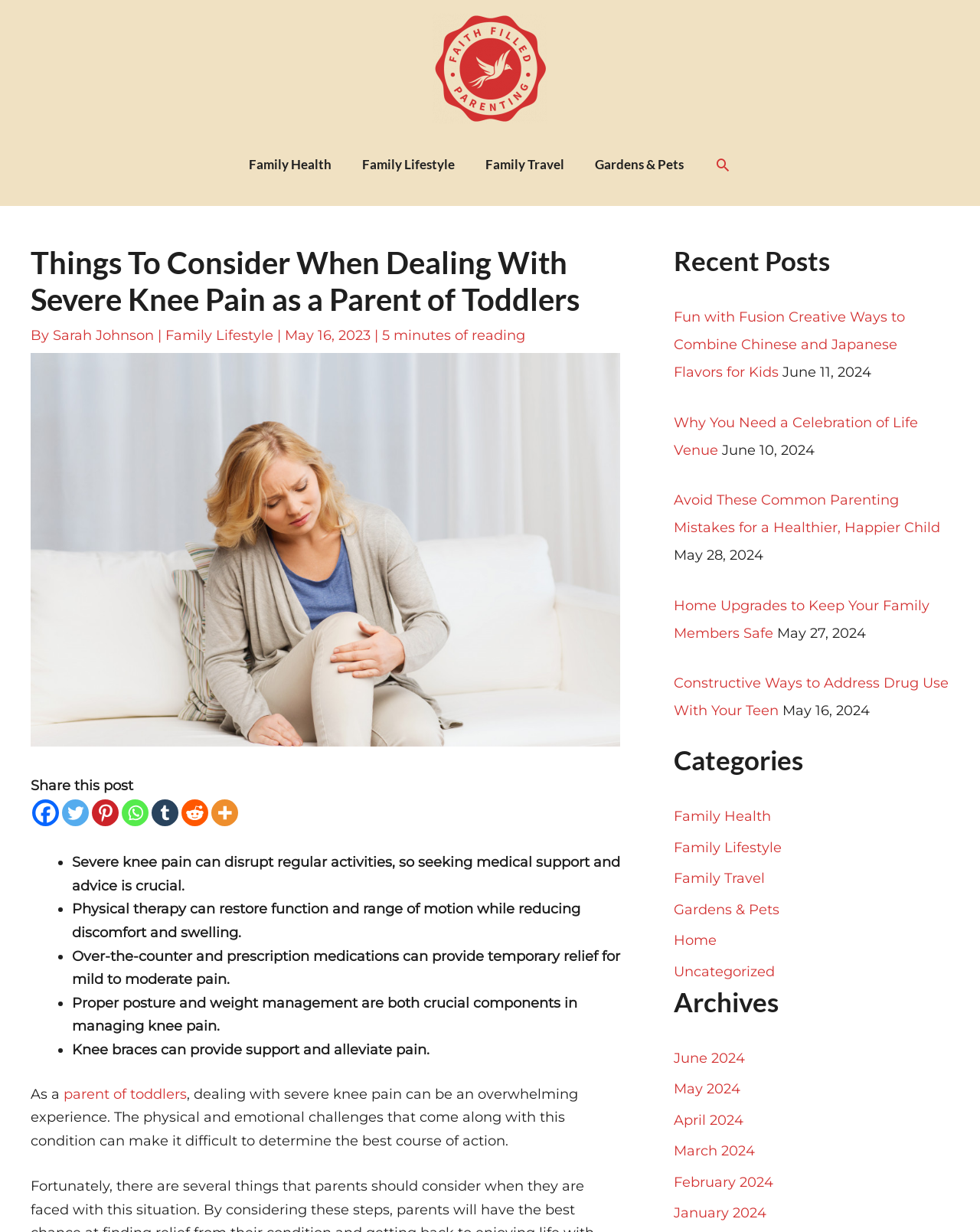Please specify the bounding box coordinates of the clickable region necessary for completing the following instruction: "Click on the 'Family Health' link". The coordinates must consist of four float numbers between 0 and 1, i.e., [left, top, right, bottom].

[0.238, 0.112, 0.354, 0.155]